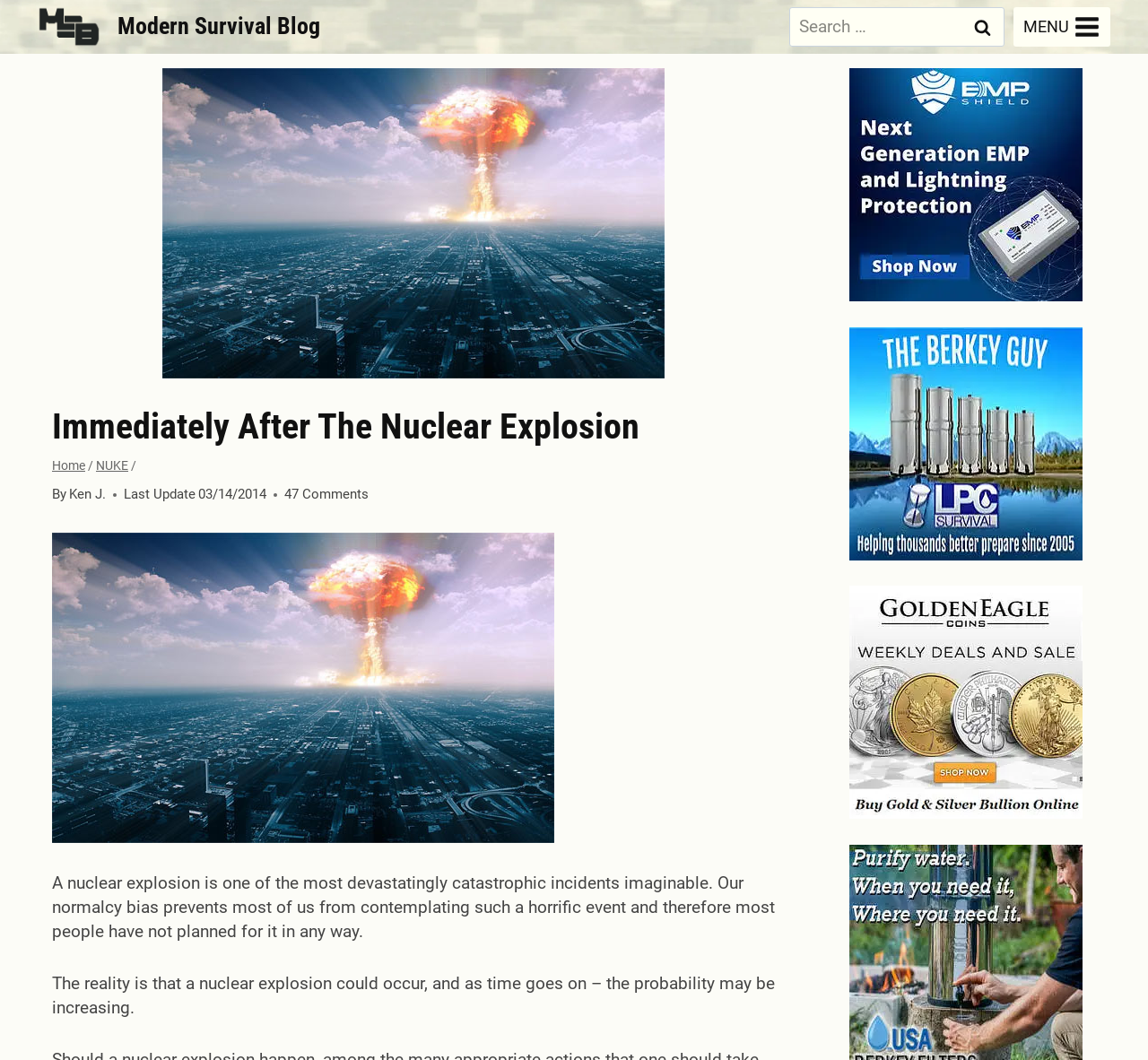How many figures are on the right side of the page?
Please give a detailed and thorough answer to the question, covering all relevant points.

On the right side of the page, there are three figures, each containing a link and an image. These figures are located below the search bar and are aligned vertically.